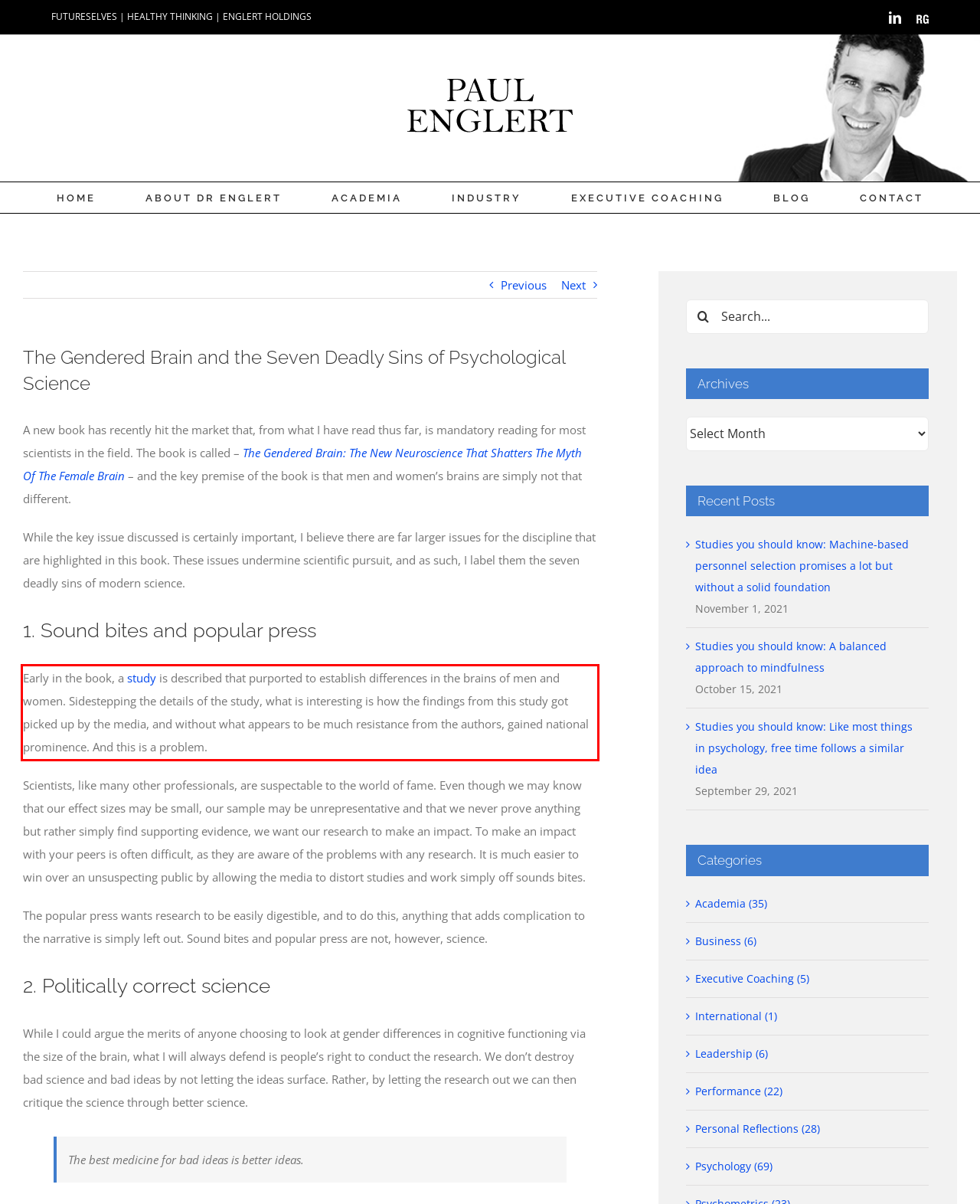The screenshot provided shows a webpage with a red bounding box. Apply OCR to the text within this red bounding box and provide the extracted content.

Early in the book, a study is described that purported to establish differences in the brains of men and women. Sidestepping the details of the study, what is interesting is how the findings from this study got picked up by the media, and without what appears to be much resistance from the authors, gained national prominence. And this is a problem.